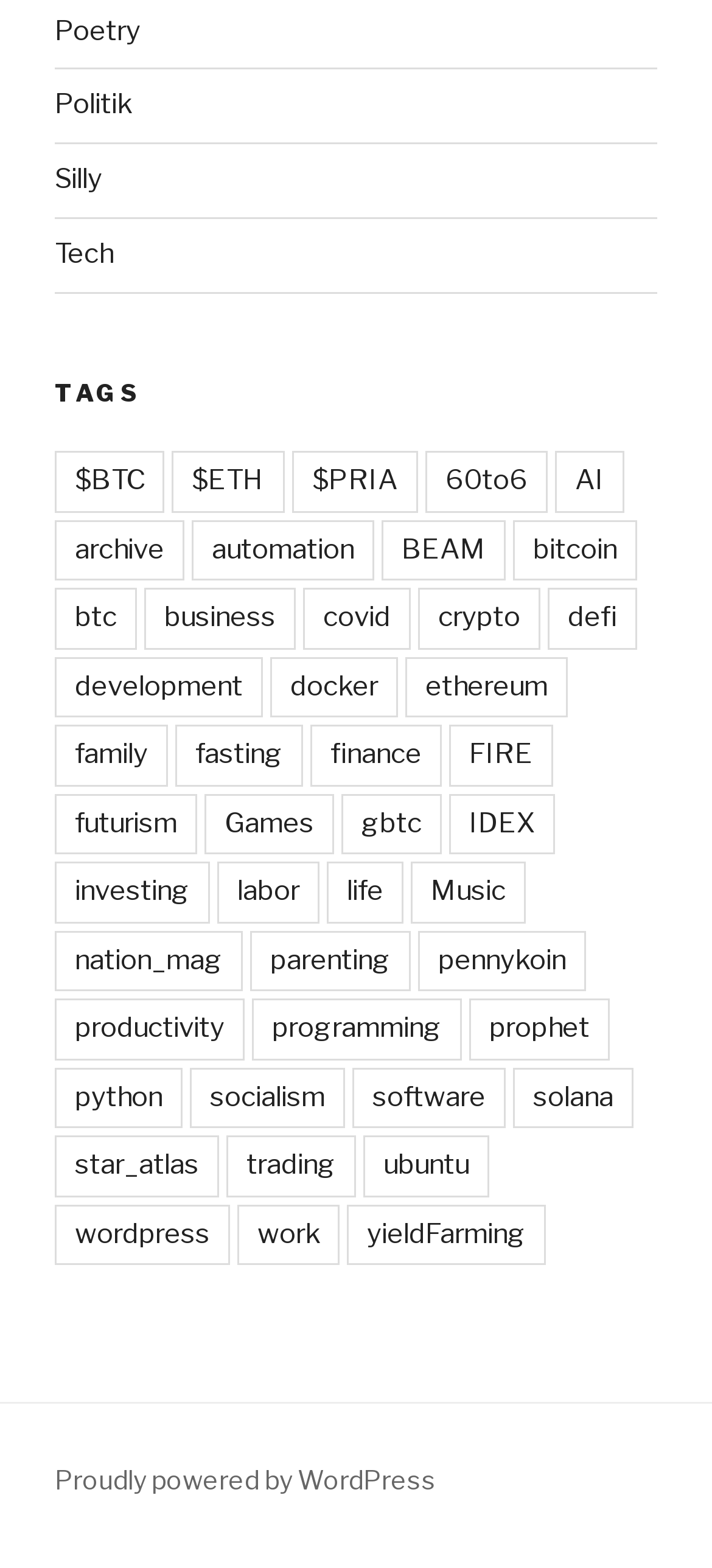Determine the bounding box coordinates of the clickable region to execute the instruction: "Click on the Poetry link". The coordinates should be four float numbers between 0 and 1, denoted as [left, top, right, bottom].

[0.077, 0.009, 0.197, 0.03]